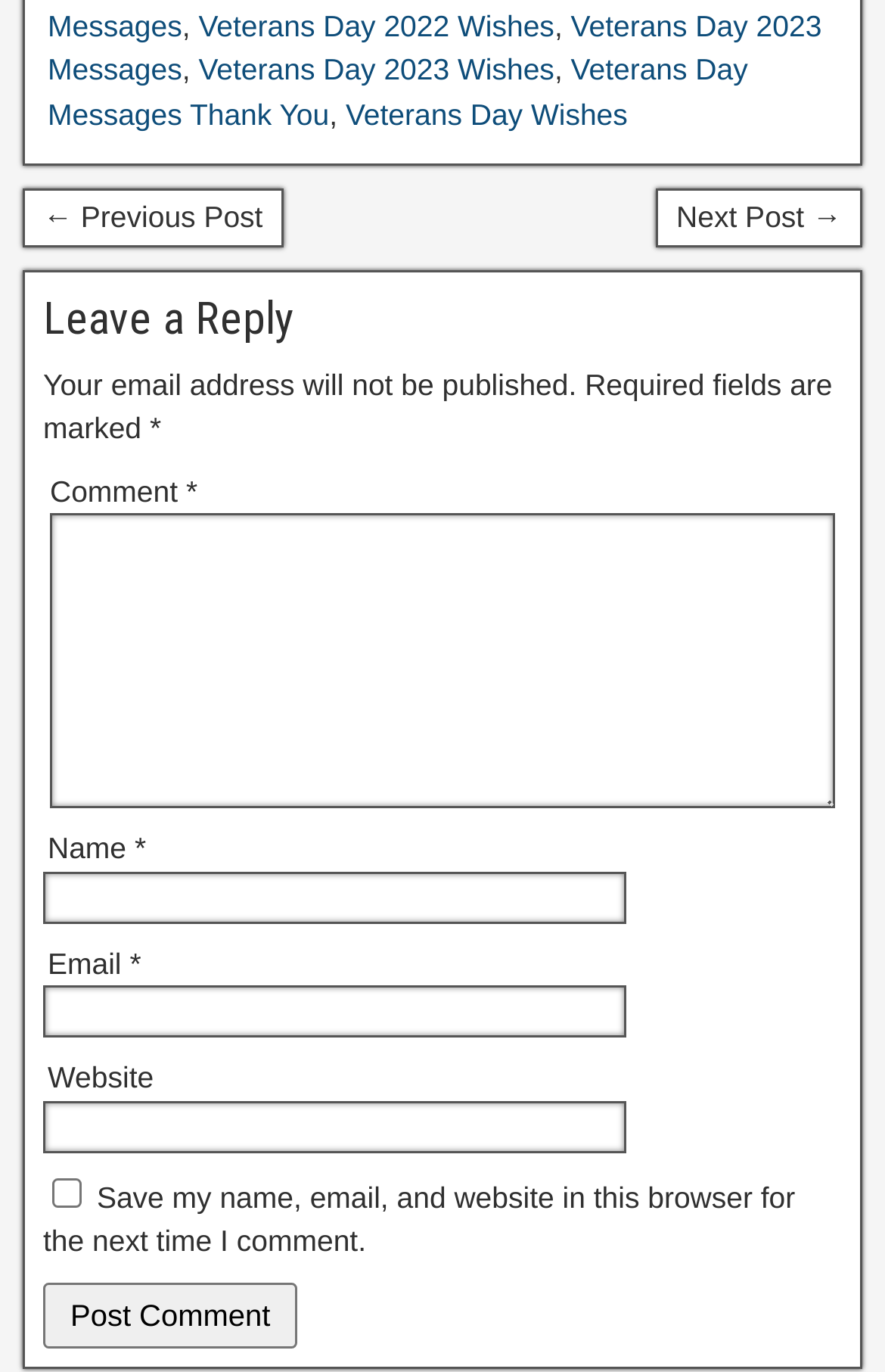Identify the bounding box coordinates of the clickable region necessary to fulfill the following instruction: "Click on Post Comment". The bounding box coordinates should be four float numbers between 0 and 1, i.e., [left, top, right, bottom].

[0.049, 0.934, 0.336, 0.982]